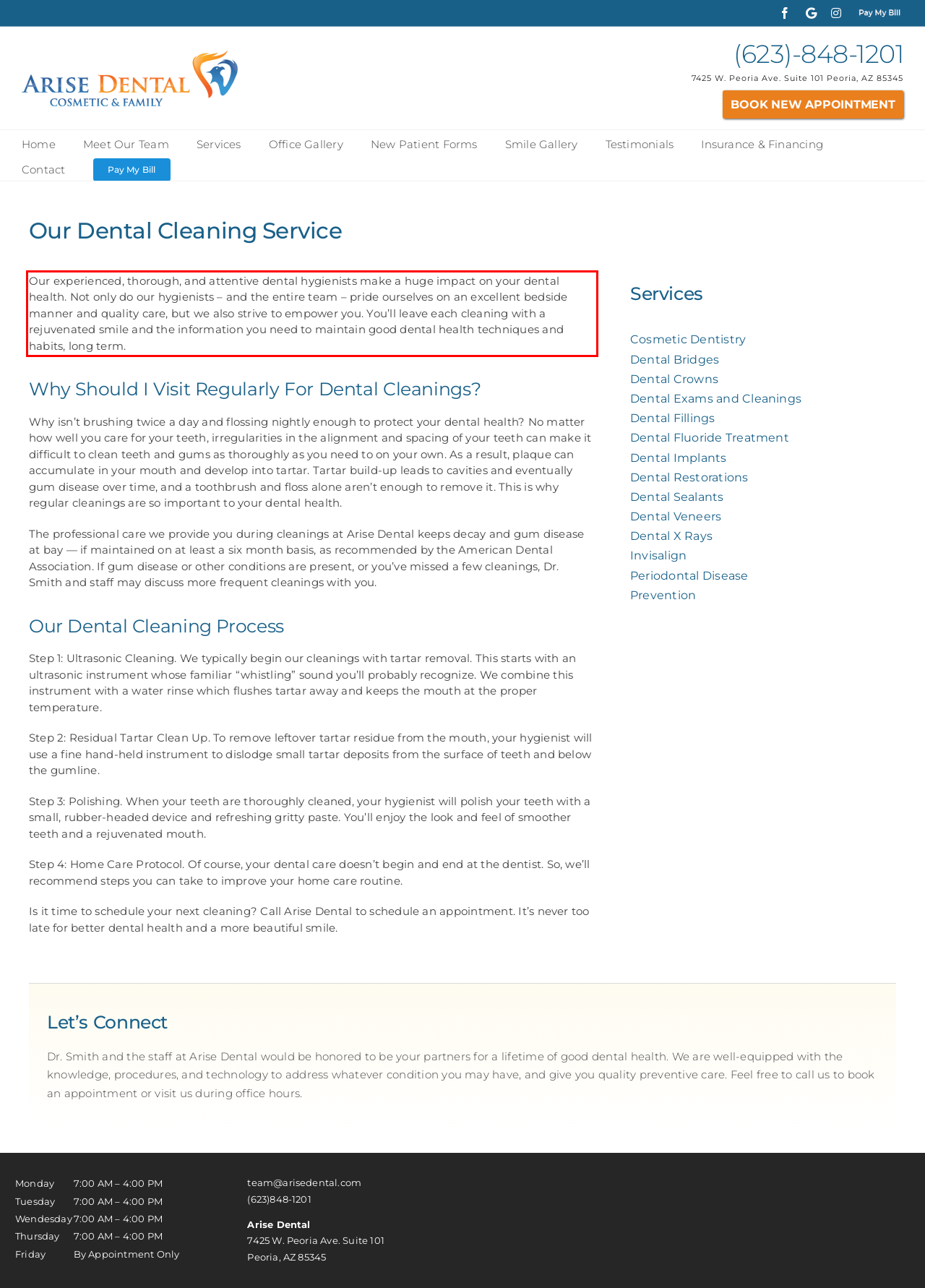You have a screenshot of a webpage with a UI element highlighted by a red bounding box. Use OCR to obtain the text within this highlighted area.

Our experienced, thorough, and attentive dental hygienists make a huge impact on your dental health. Not only do our hygienists – and the entire team – pride ourselves on an excellent bedside manner and quality care, but we also strive to empower you. You’ll leave each cleaning with a rejuvenated smile and the information you need to maintain good dental health techniques and habits, long term.